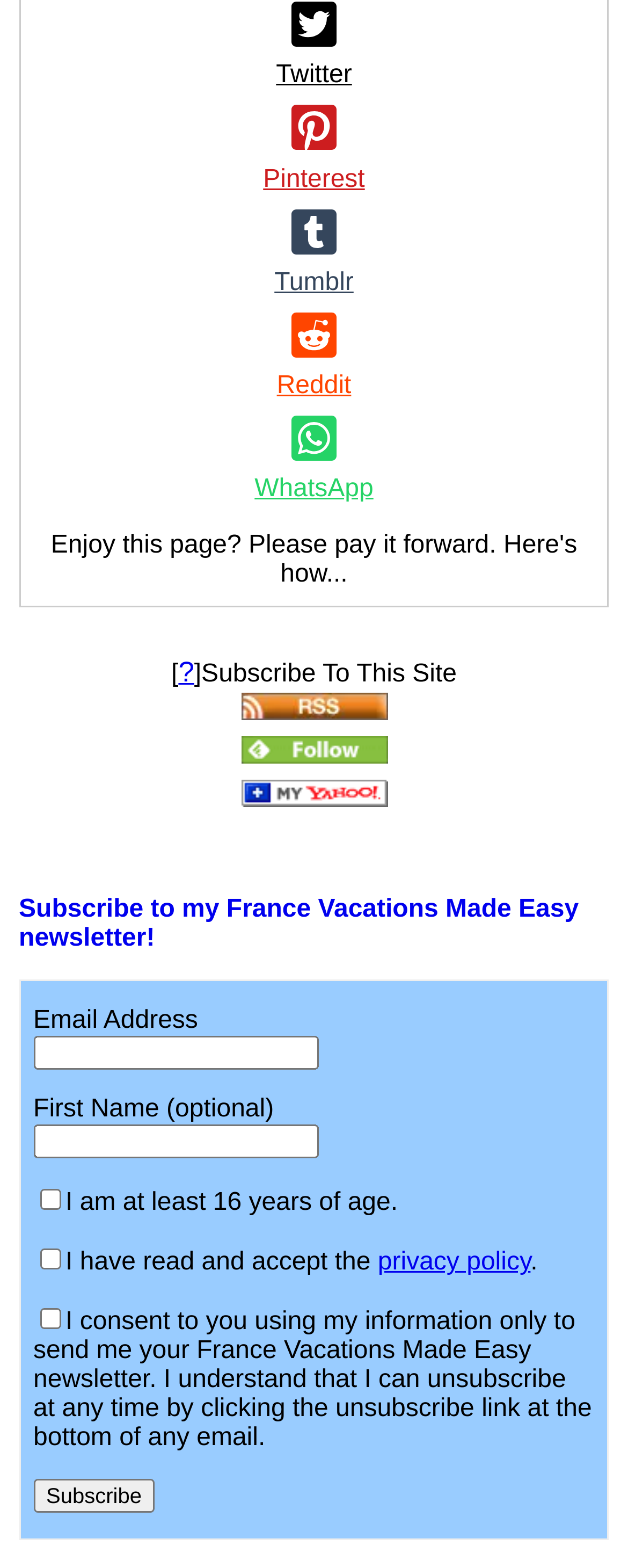What is the purpose of this webpage?
Refer to the image and answer the question using a single word or phrase.

Subscribe to newsletter